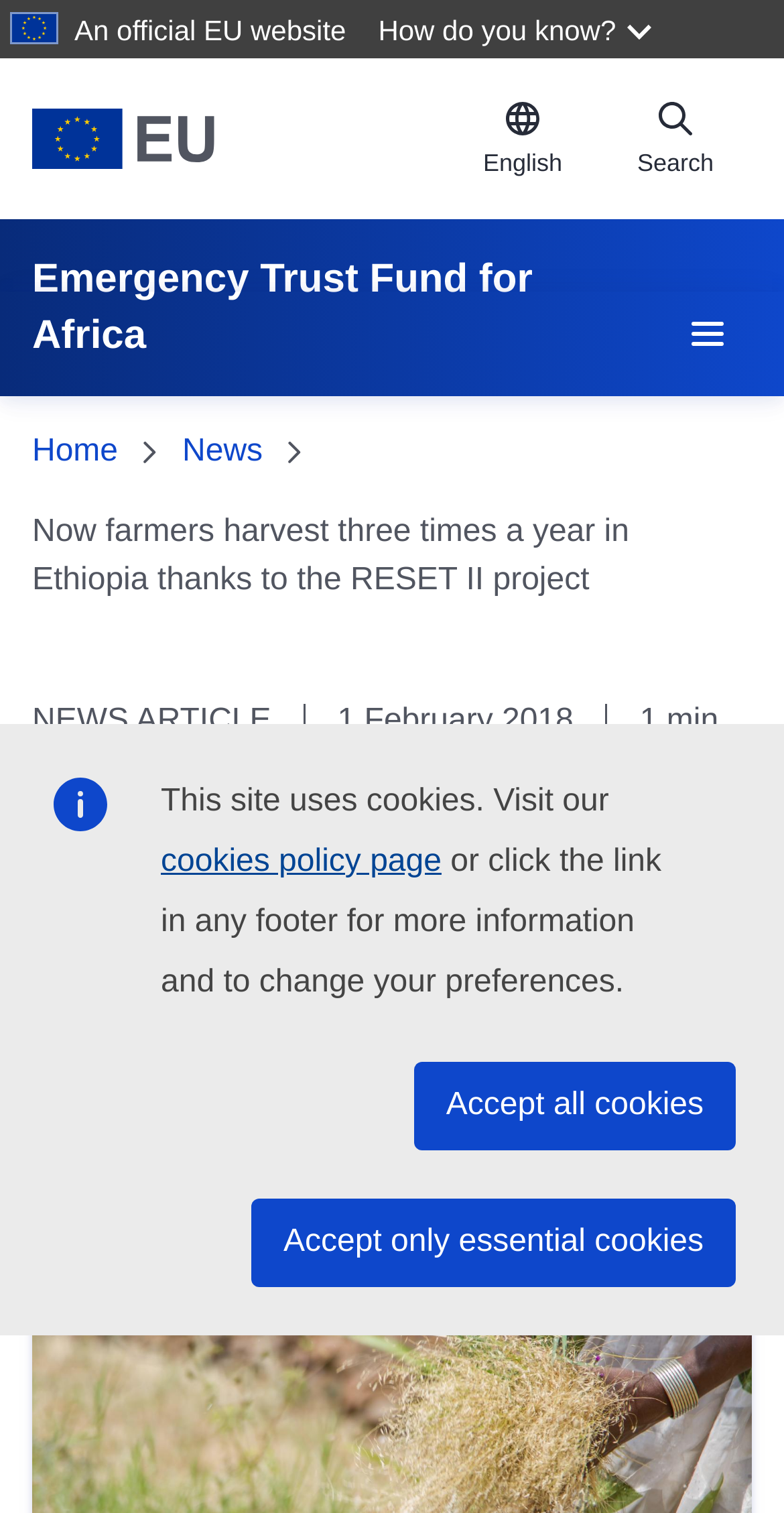Explain in detail what you observe on this webpage.

This webpage appears to be an official European Union website, with a focus on a news article about the RESET II project in Ethiopia. At the top left corner, there is a link to skip to the main content, and a notification about the site using cookies, with options to accept all or only essential cookies. Below this, there is a static text stating that it is an official EU website.

On the top right corner, there is a button to change the language, currently set to English, accompanied by a small image of the European Union flag. Next to it, there is a search bar with a link to search.

The main content of the webpage is divided into sections. On the left side, there is a navigation menu with links to the home page, news, and other sections. Below this, there is a heading that reads "Now farmers harvest three times a year in Ethiopia thanks to the RESET II project", which is also the title of the news article.

The news article itself is located in the middle of the page, with a static text stating "NEWS ARTICLE" above it. The article's title is repeated below, followed by the date "1 February 2018" and a note that it is a 1-minute read. The article's content is not explicitly described in the accessibility tree, but it likely contains text and possibly images related to the RESET II project in Ethiopia.

At the bottom of the page, there is a footer section with links to other parts of the website, including the home page and a cookies policy page.